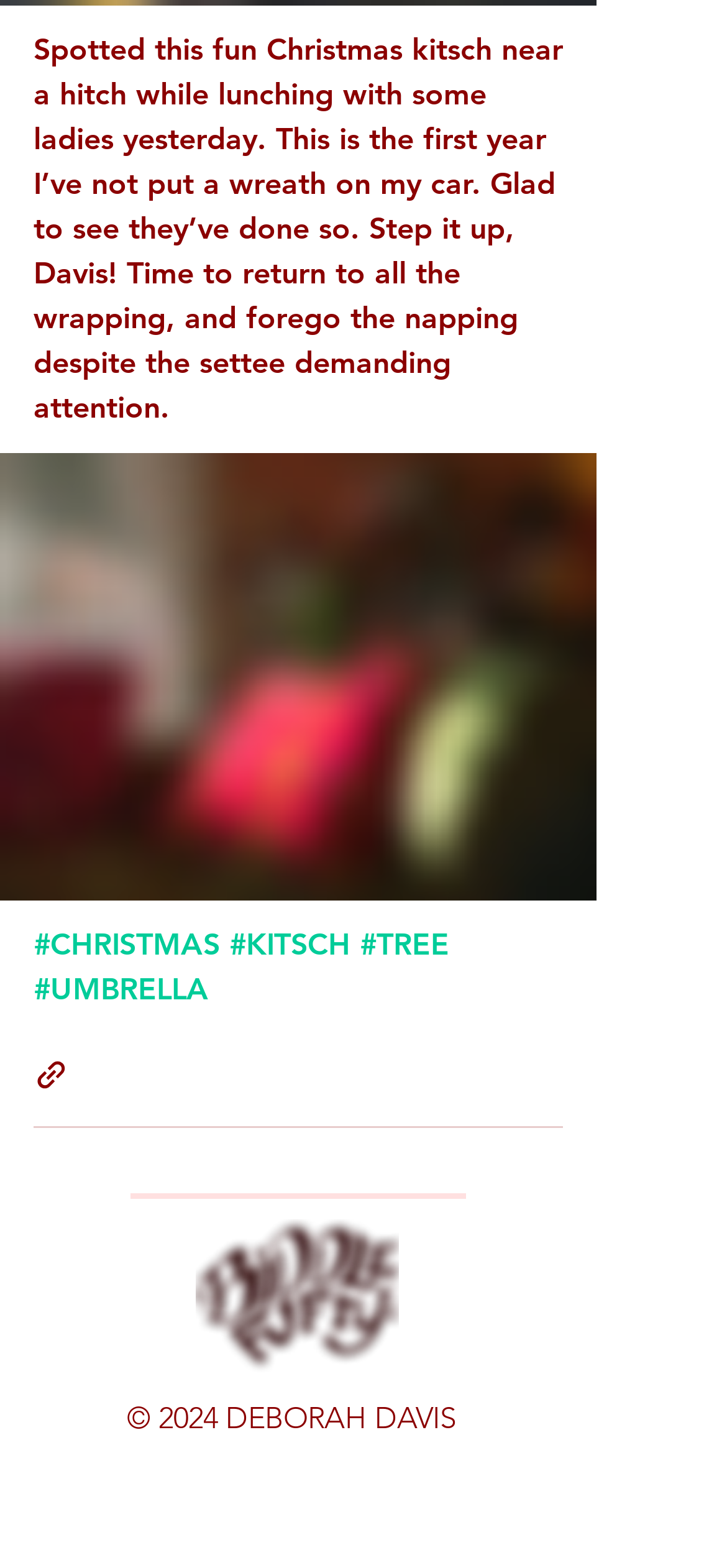Specify the bounding box coordinates of the area to click in order to execute this command: 'Share via link'. The coordinates should consist of four float numbers ranging from 0 to 1, and should be formatted as [left, top, right, bottom].

[0.046, 0.674, 0.095, 0.696]